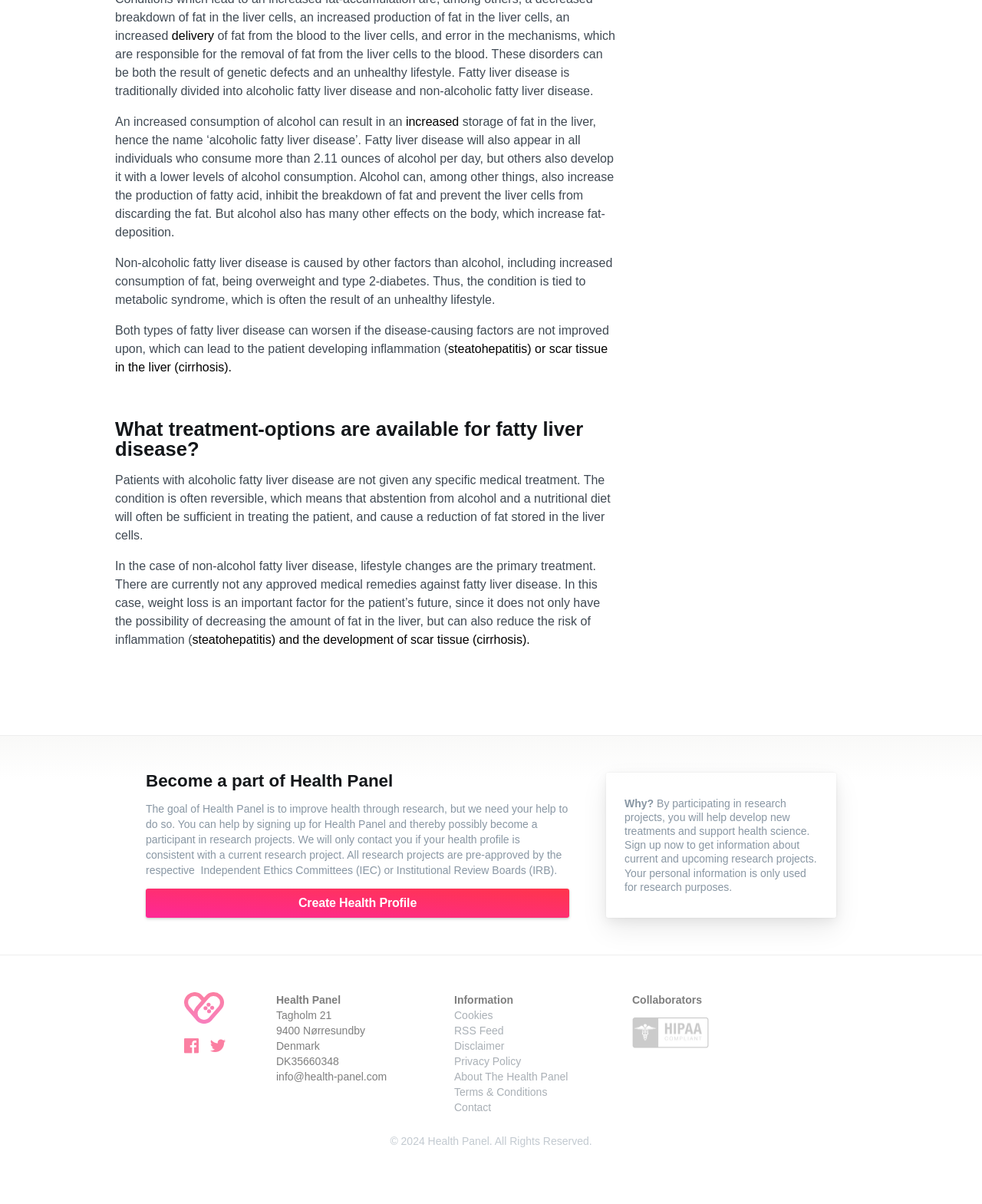Analyze the image and give a detailed response to the question:
What is the goal of Health Panel?

According to the text, the goal of Health Panel is to improve health through research, and they need participants' help to do so by signing up for Health Panel and possibly becoming a participant in research projects.